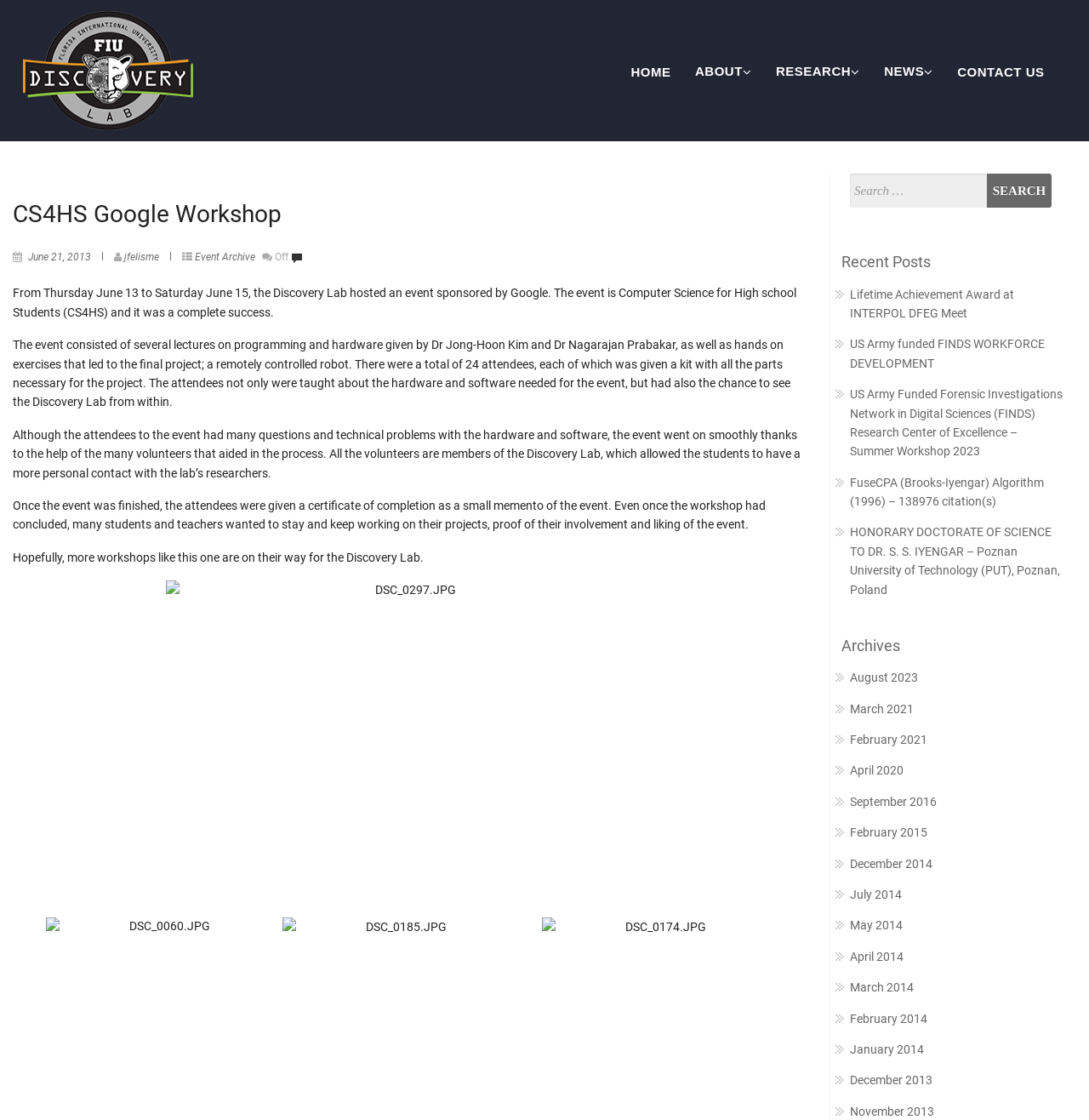Articulate a detailed summary of the webpage's content and design.

The webpage is about the CS4HS Google Workshop held at FIU Discovery LAB. At the top, there is a layout table with a link to "FIU Discovery LAB" accompanied by an image. Below this, there are five links: "HOME", "ABOUT", "RESEARCH", "NEWS", and "CONTACT US". 

To the left of these links, there is a heading "CS4HS Google Workshop" followed by a date "June 21, 2013". Below this, there are several paragraphs of text describing the event, including the lectures, hands-on exercises, and the final project. The text also mentions the attendees, volunteers, and the certificate of completion given to the attendees.

On the right side of the page, there is a search box with a "Search" button. Below this, there is a heading "Recent Posts" followed by a list of links to various news articles or posts. 

Further down the page, there is a heading "Archives" followed by a list of links to different months and years, ranging from August 2023 to December 2013. 

There is also an image on the page, labeled "DSC_0297.JPG", which is located below the text describing the event.